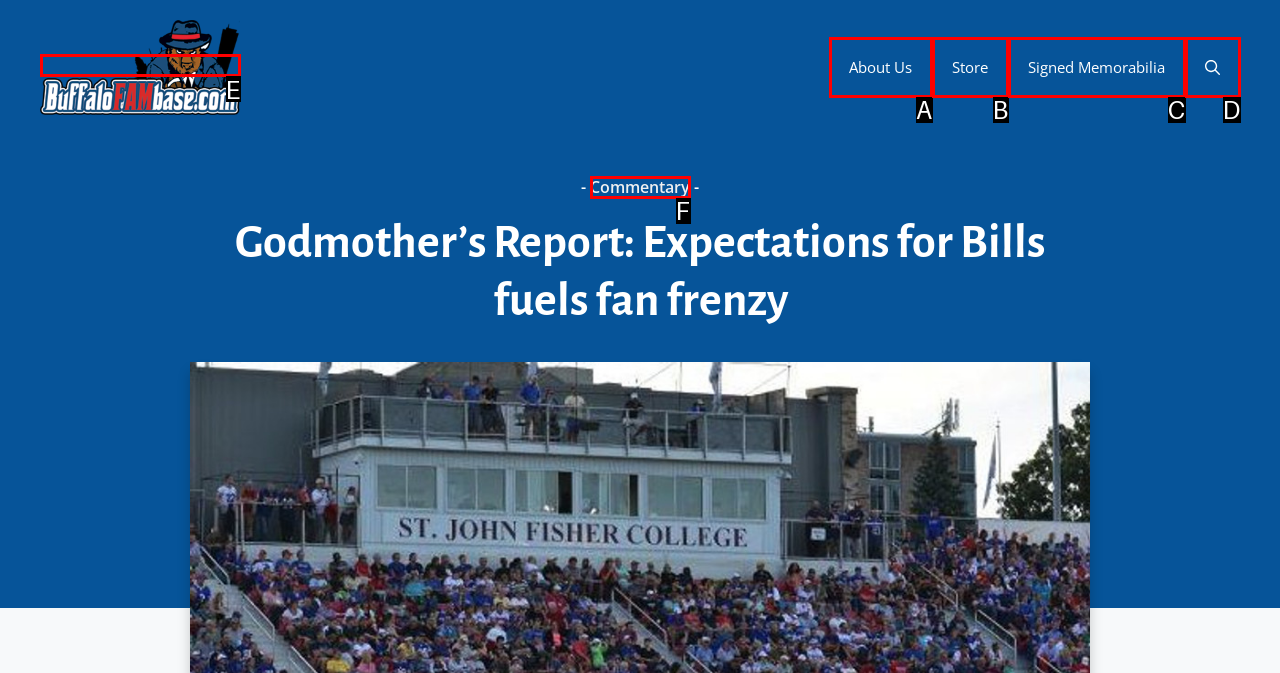Determine which HTML element best suits the description: Commentary. Reply with the letter of the matching option.

F